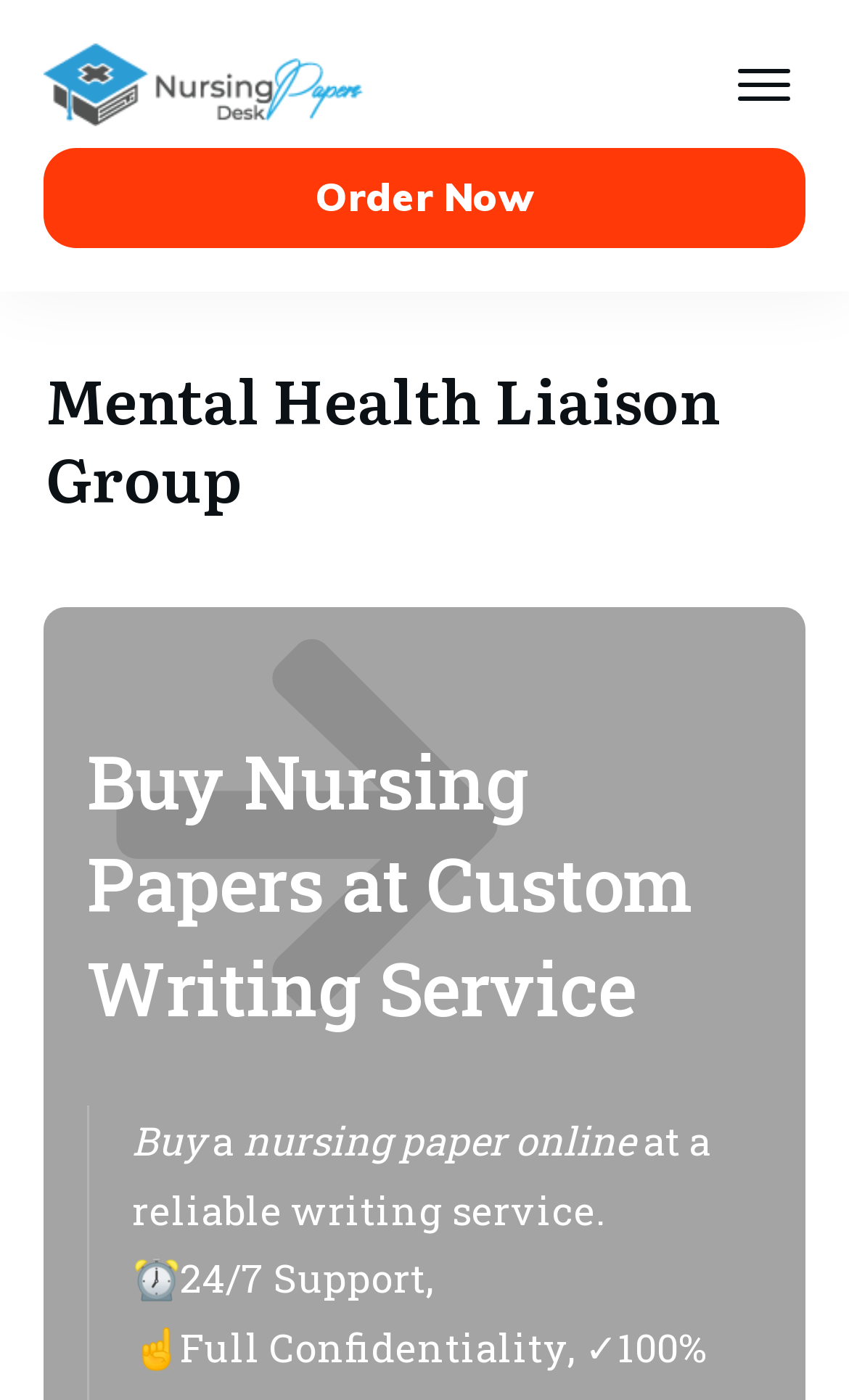Using the given description, provide the bounding box coordinates formatted as (top-left x, top-left y, bottom-right x, bottom-right y), with all values being floating point numbers between 0 and 1. Description: parent_node: About

[0.85, 0.031, 0.949, 0.091]